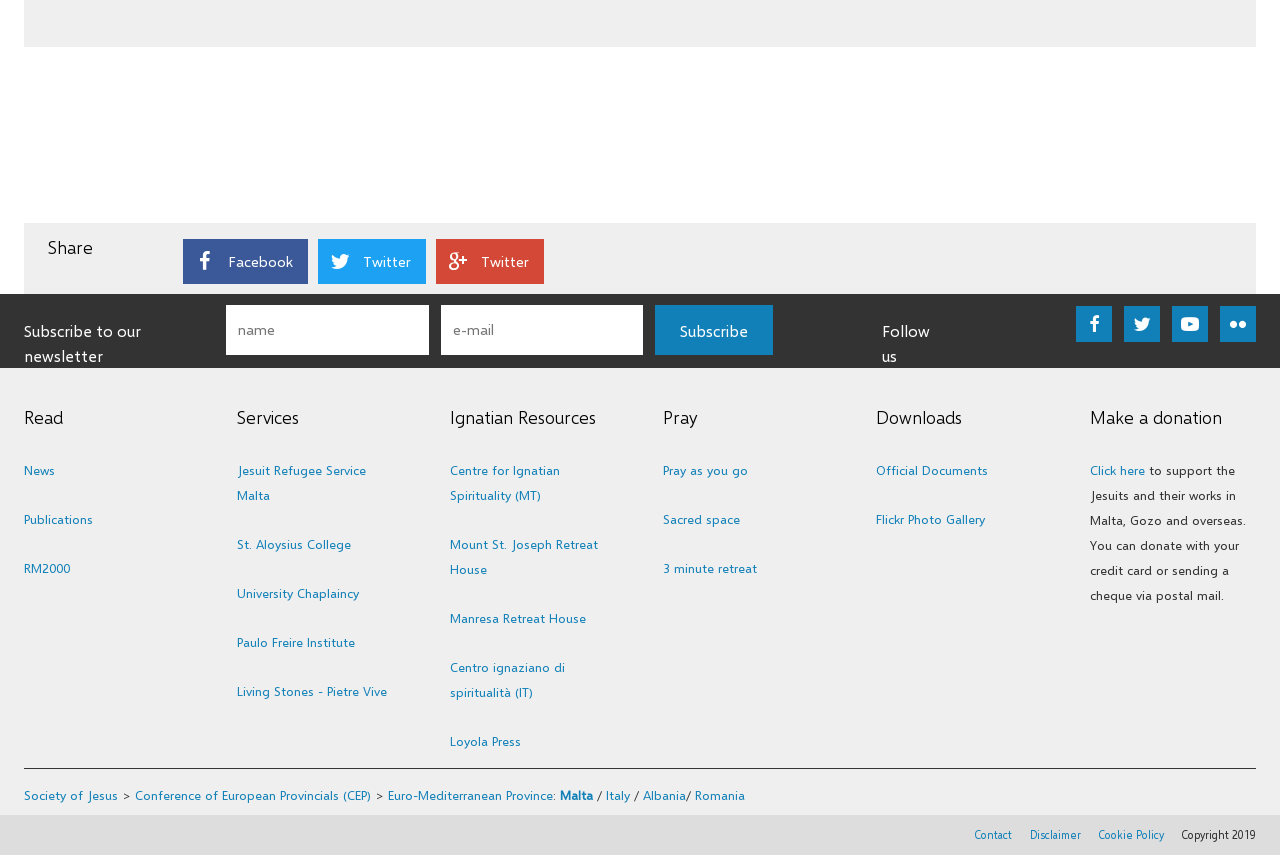What is the purpose of the 'Subscribe' button?
Based on the image, give a one-word or short phrase answer.

To subscribe to newsletter